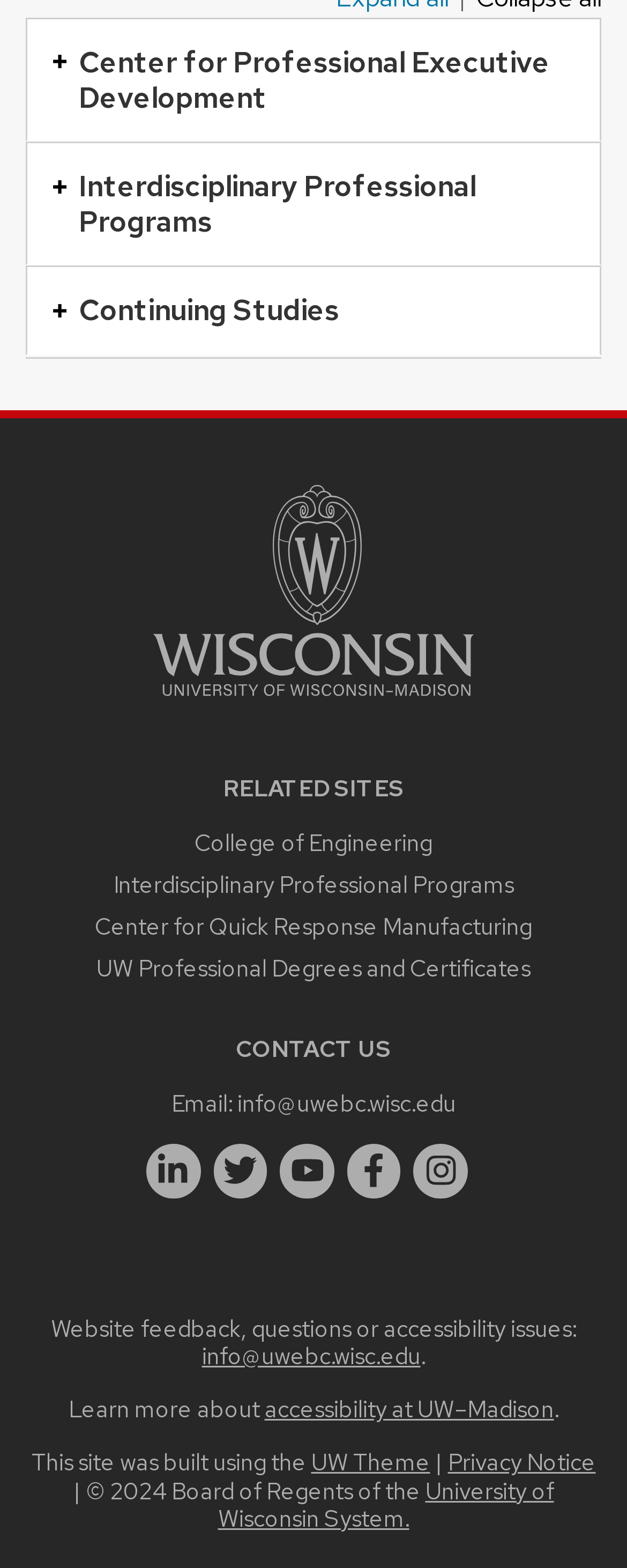Please reply to the following question with a single word or a short phrase:
What is the name of the university linked in the footer?

University of Wisconsin System